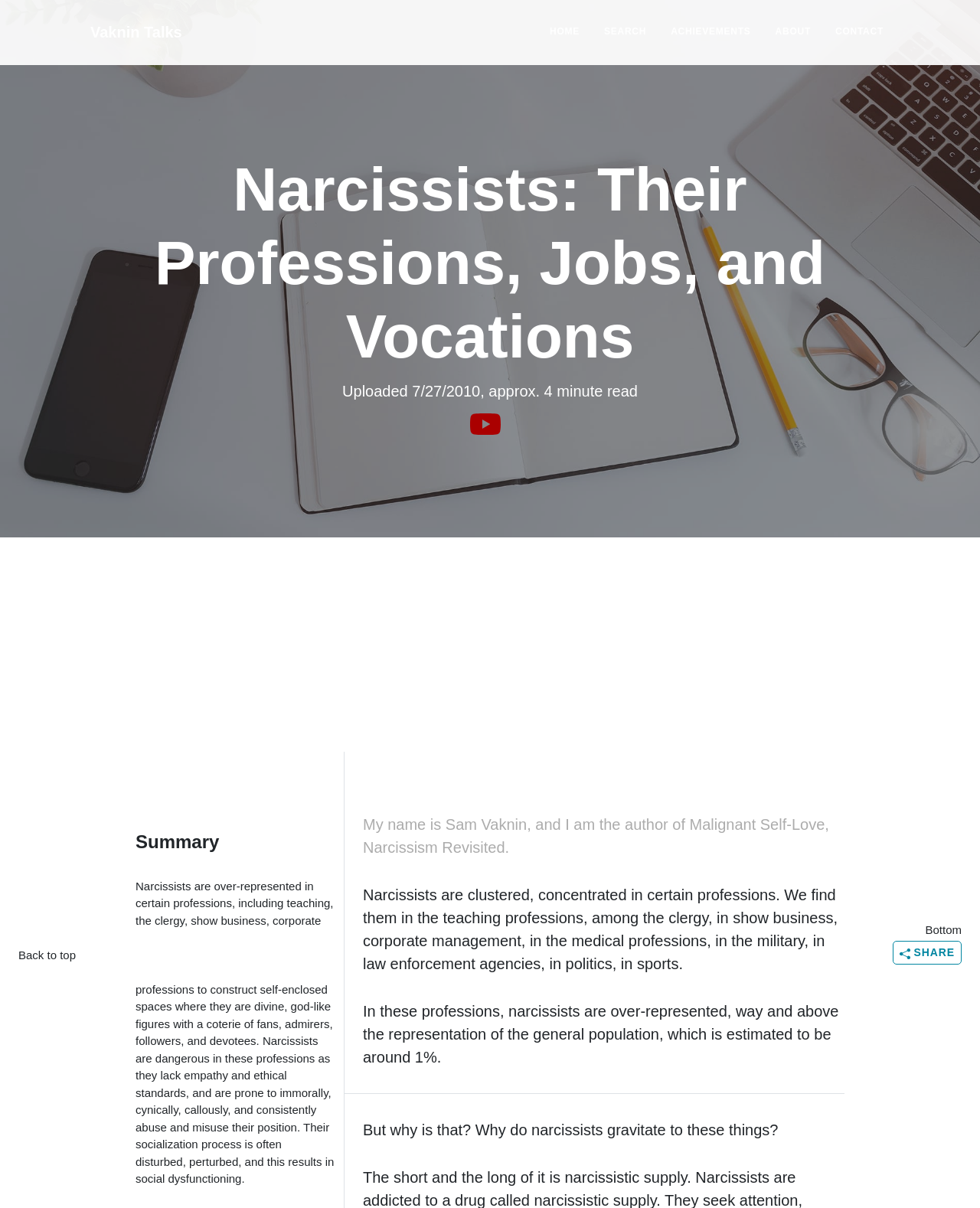Identify and generate the primary title of the webpage.

Narcissists: Their Professions, Jobs, and Vocations